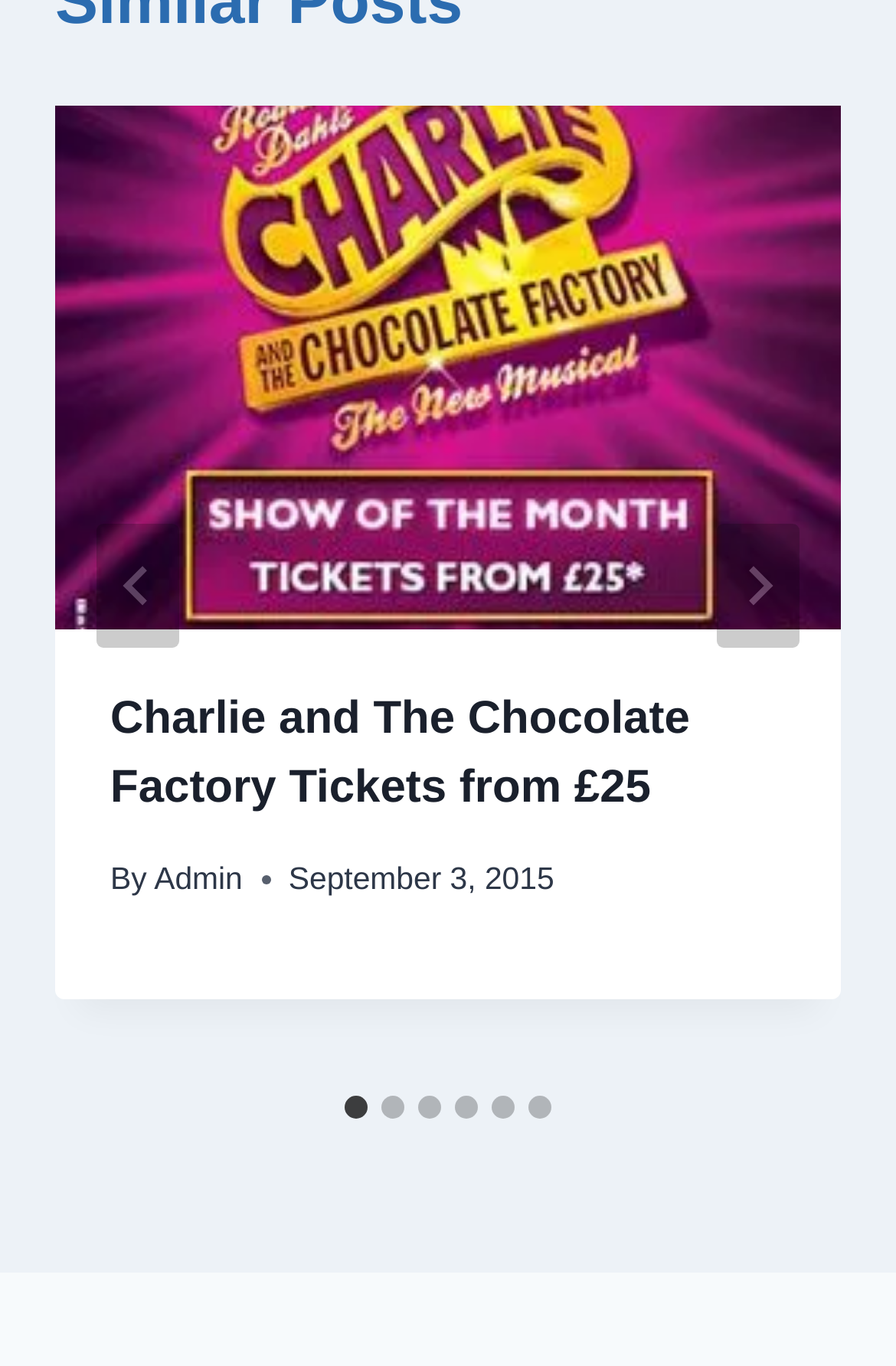How many slides are available?
Can you provide a detailed and comprehensive answer to the question?

The number of slides available can be determined by looking at the tablist section of the webpage, where there are 6 tabs labeled 'Go to slide 1' to 'Go to slide 6'. This indicates that there are 6 slides available.